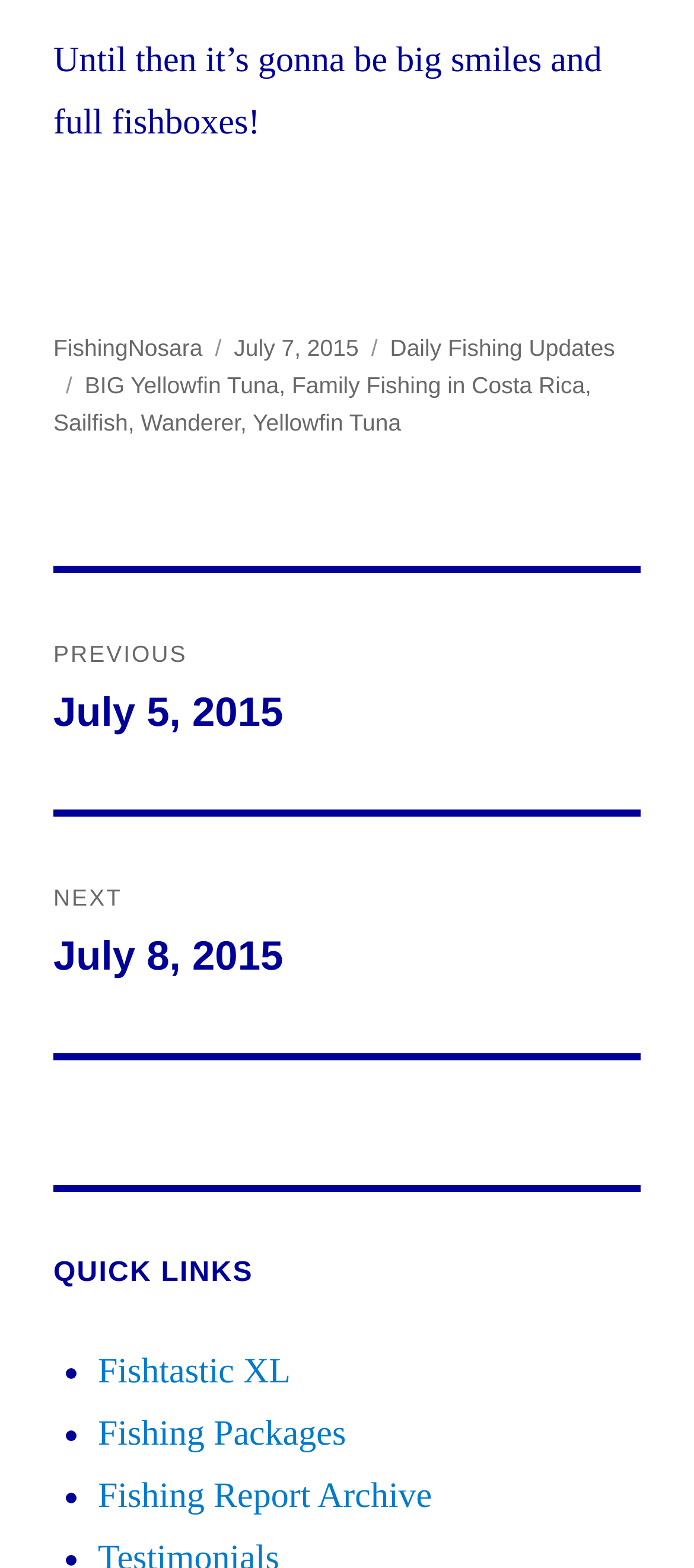Refer to the image and provide an in-depth answer to the question: 
What is the date of the post?

The date of the post can be found in the footer section, where it says 'Posted on' followed by a link 'July 7, 2015'.